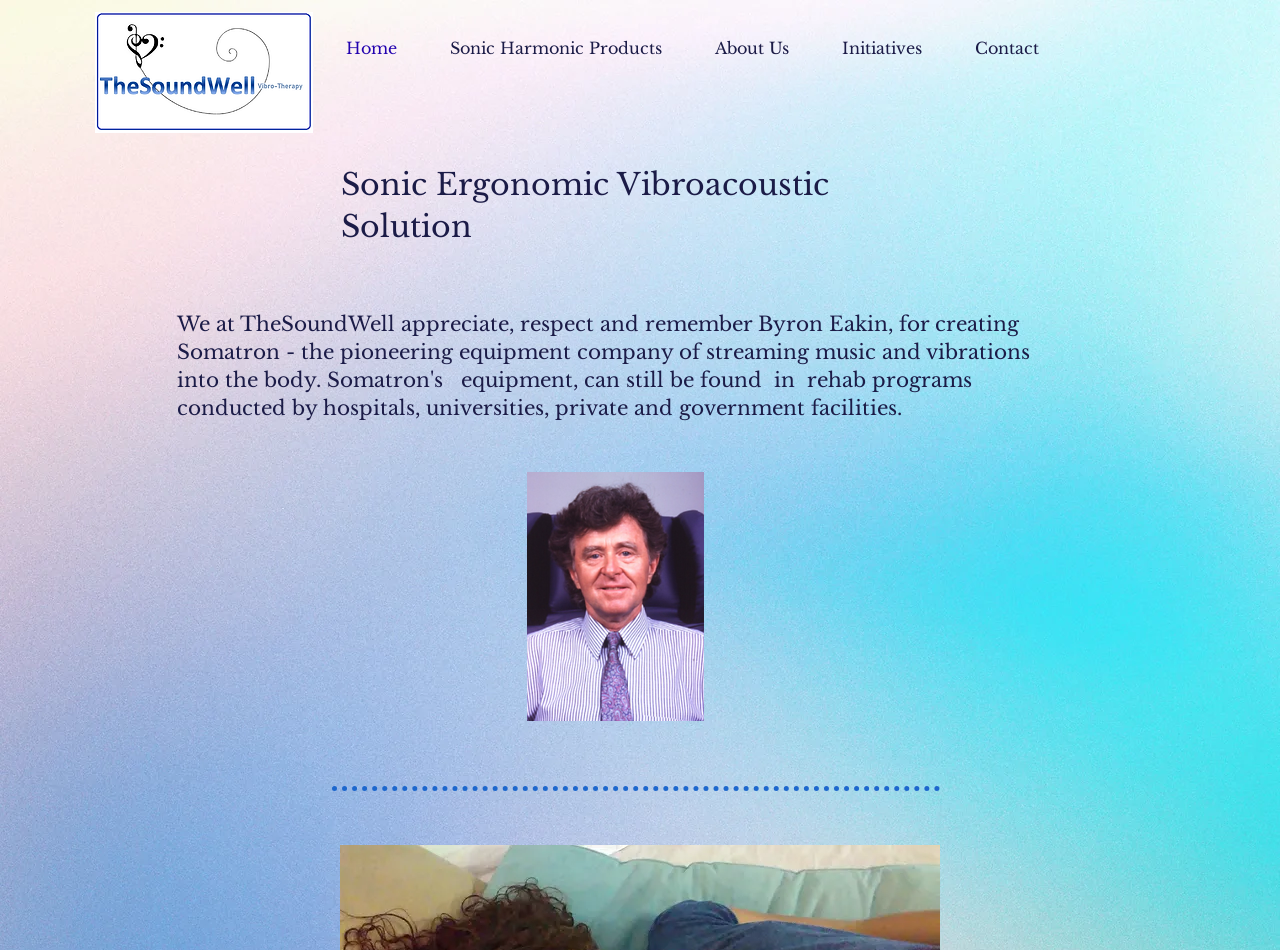What is the purpose of Somatron equipment?
Based on the screenshot, give a detailed explanation to answer the question.

I found the purpose of Somatron equipment by reading the text in the heading element that mentions 'Somatron's equipment, can still be found in rehab programs conducted by hospitals, universities, private and government facilities'.